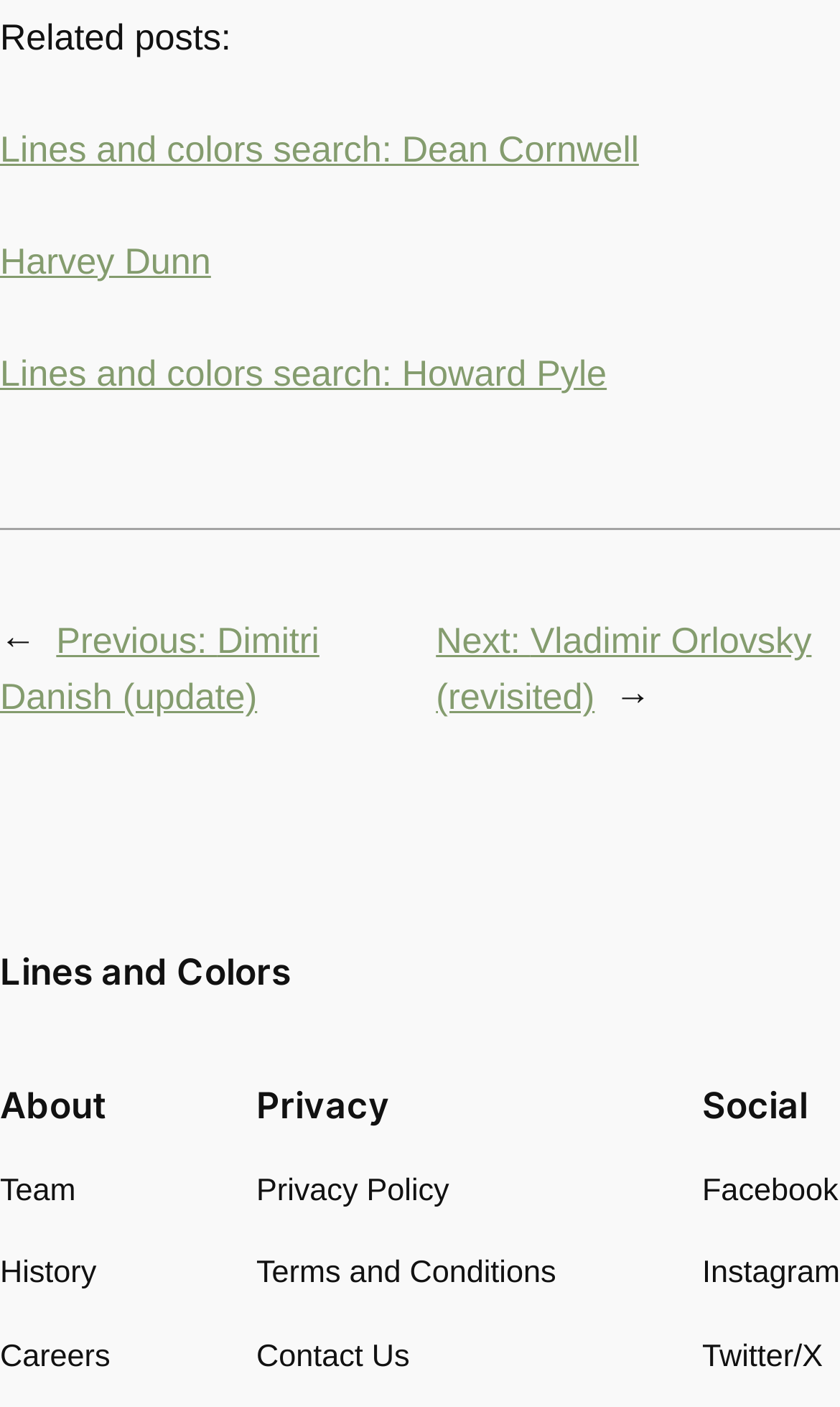Given the element description, predict the bounding box coordinates in the format (top-left x, top-left y, bottom-right x, bottom-right y). Make sure all values are between 0 and 1. Here is the element description: Facebook

[0.836, 0.83, 0.998, 0.864]